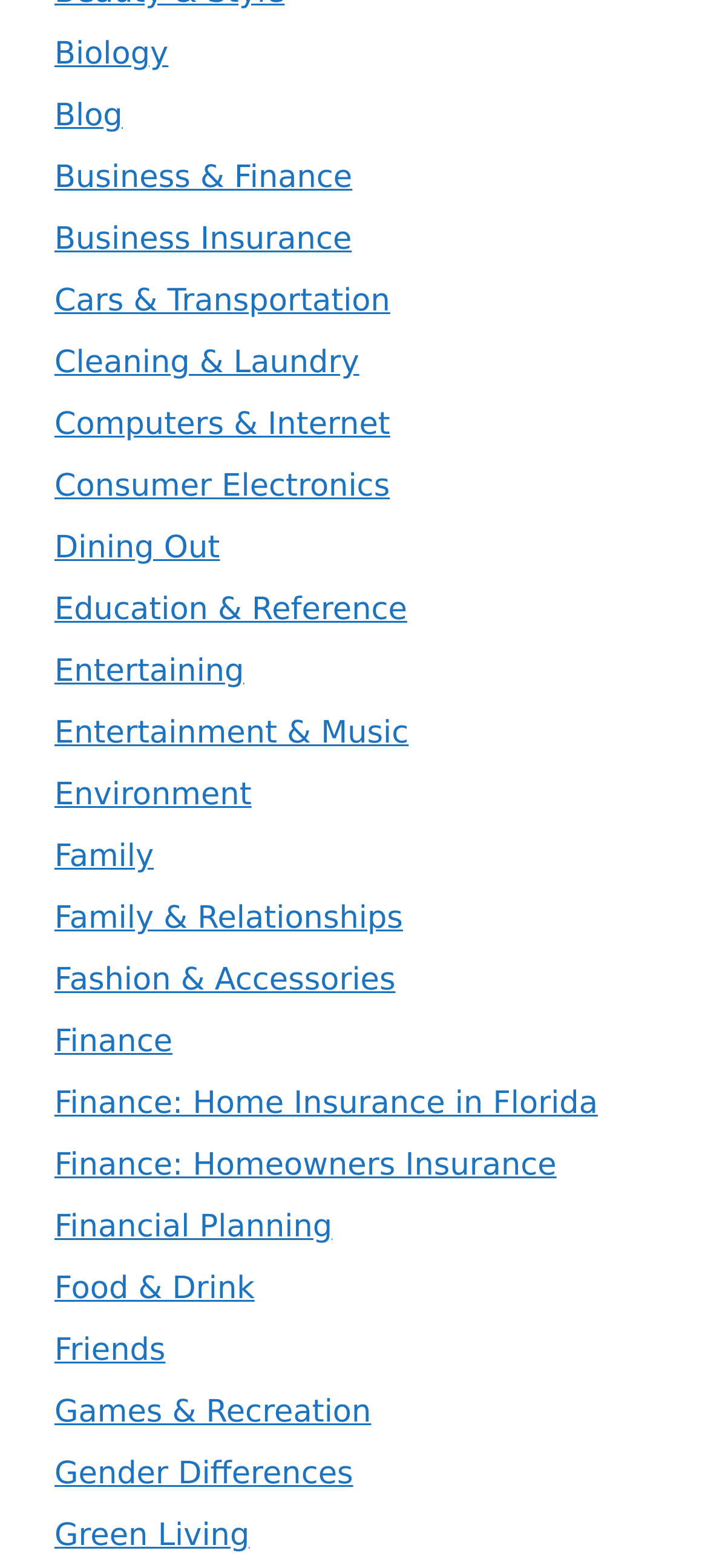Find the bounding box coordinates for the area you need to click to carry out the instruction: "Click on Biology". The coordinates should be four float numbers between 0 and 1, indicated as [left, top, right, bottom].

[0.077, 0.024, 0.238, 0.047]